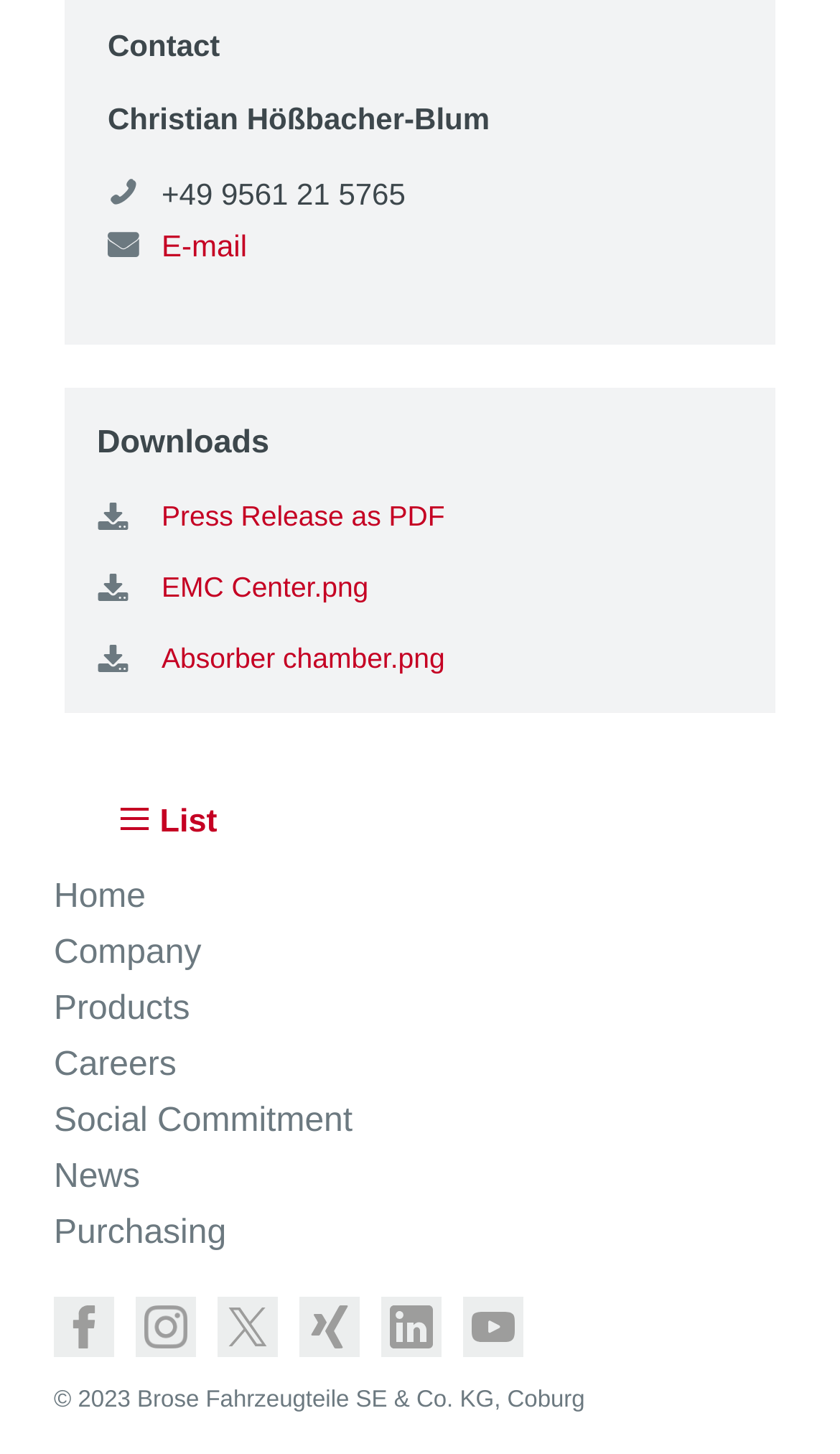Locate the bounding box coordinates of the element I should click to achieve the following instruction: "View contact information".

[0.128, 0.019, 0.262, 0.042]